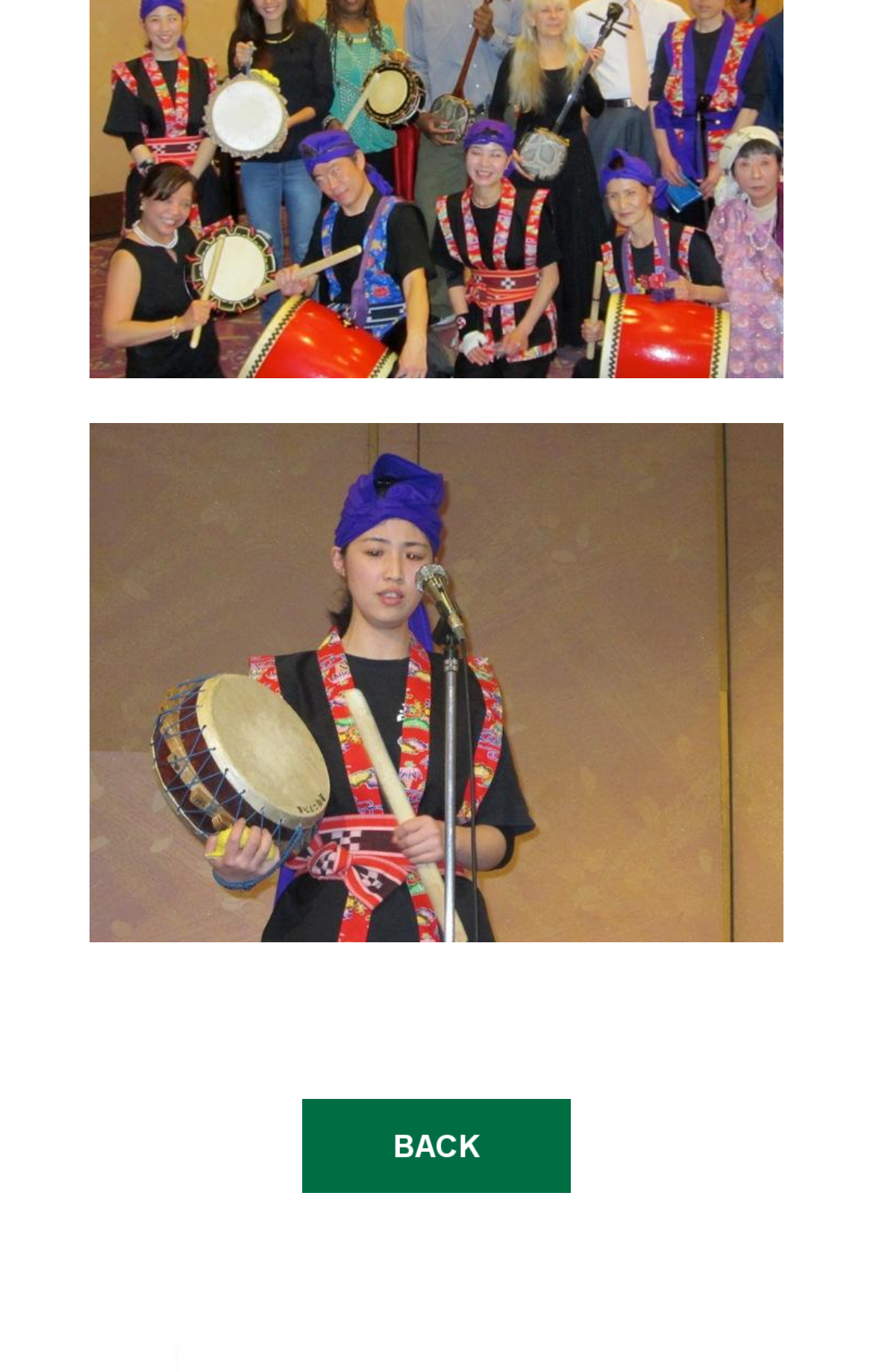Using the provided element description: "title="Back"", determine the bounding box coordinates of the corresponding UI element in the screenshot.

[0.346, 0.801, 0.654, 0.87]